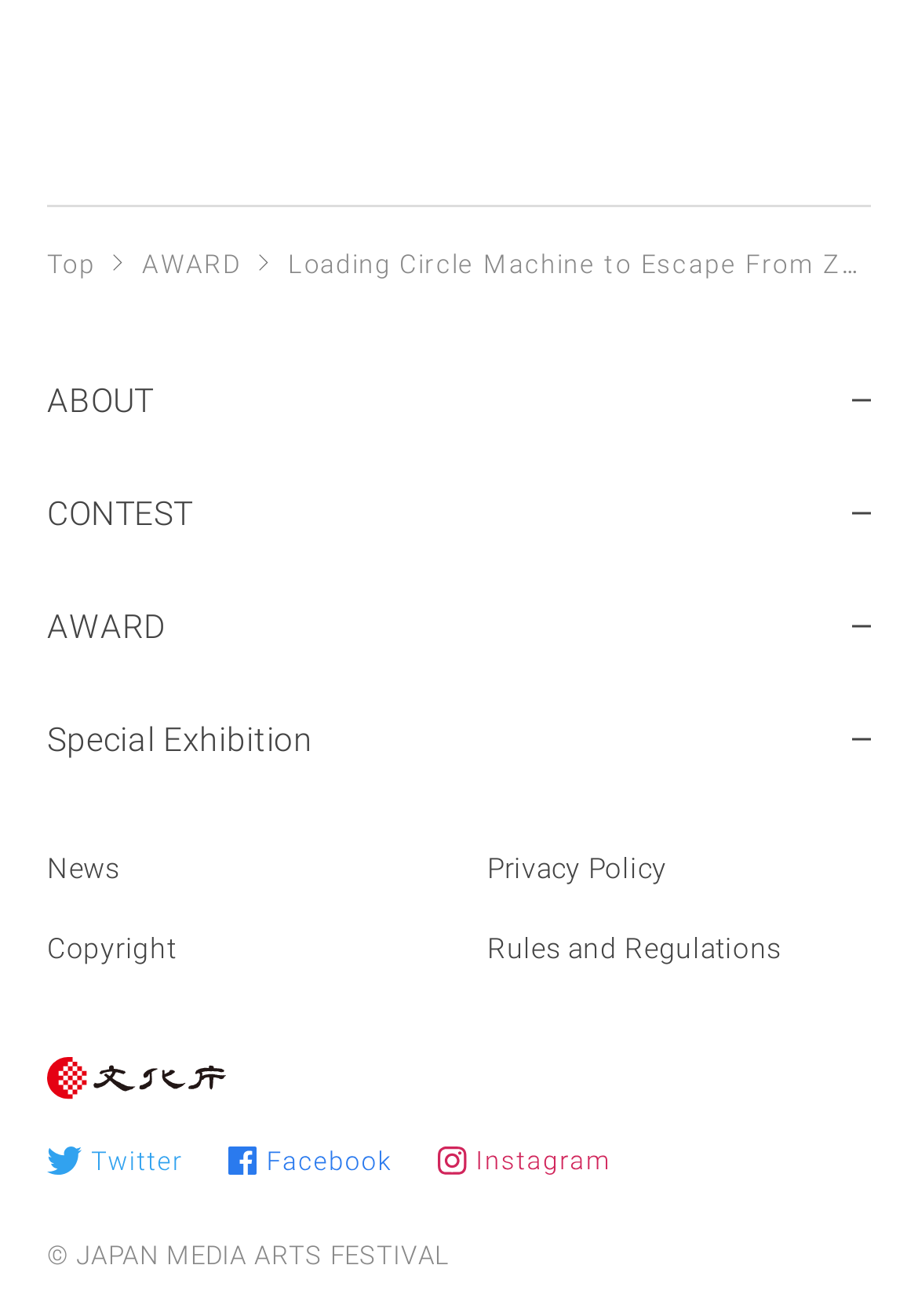Please identify the bounding box coordinates of the element I should click to complete this instruction: 'Go to ABOUT page'. The coordinates should be given as four float numbers between 0 and 1, like this: [left, top, right, bottom].

[0.051, 0.262, 0.949, 0.348]